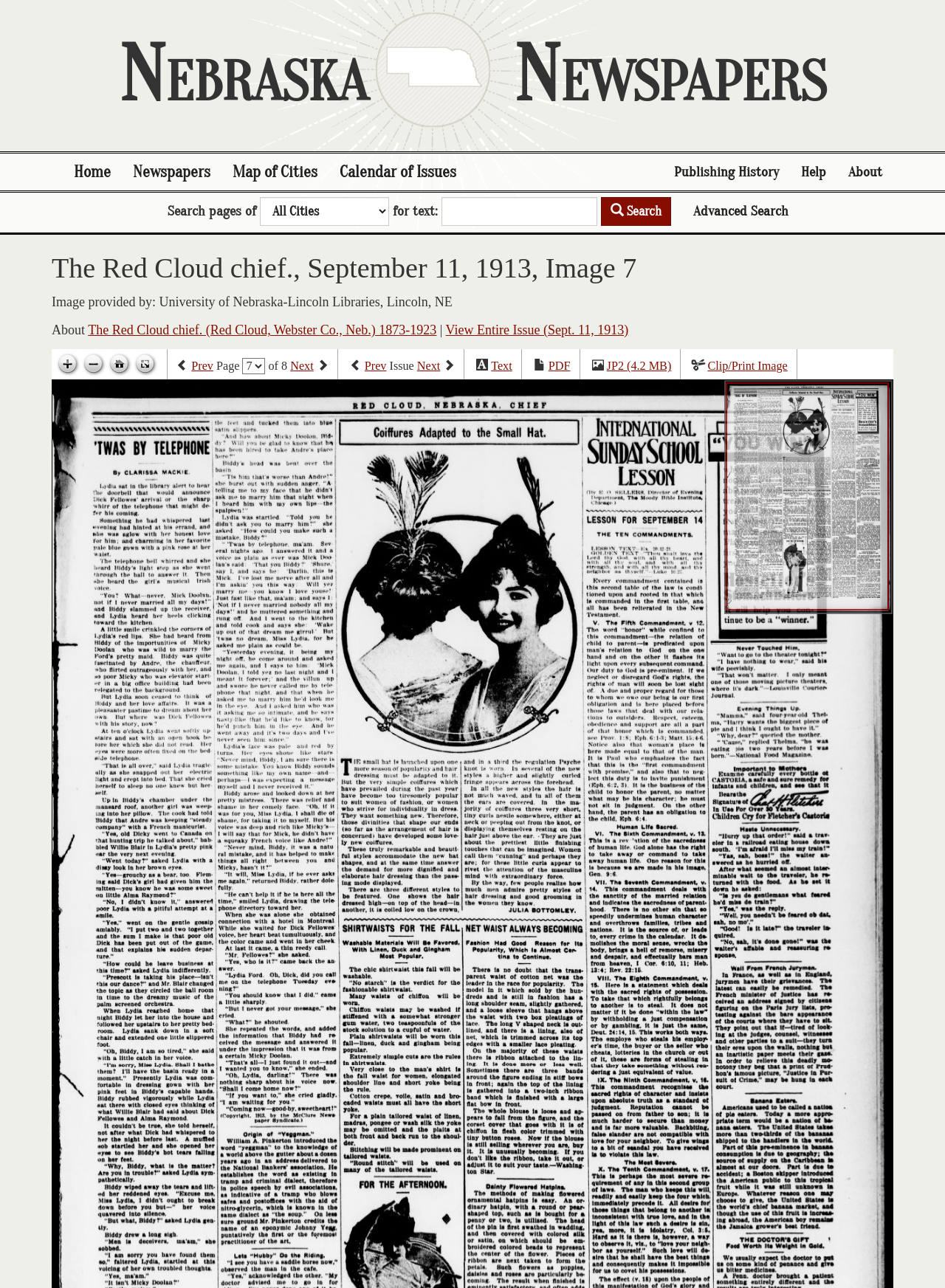Locate the bounding box coordinates of the element that should be clicked to execute the following instruction: "Zoom in".

[0.058, 0.274, 0.085, 0.293]